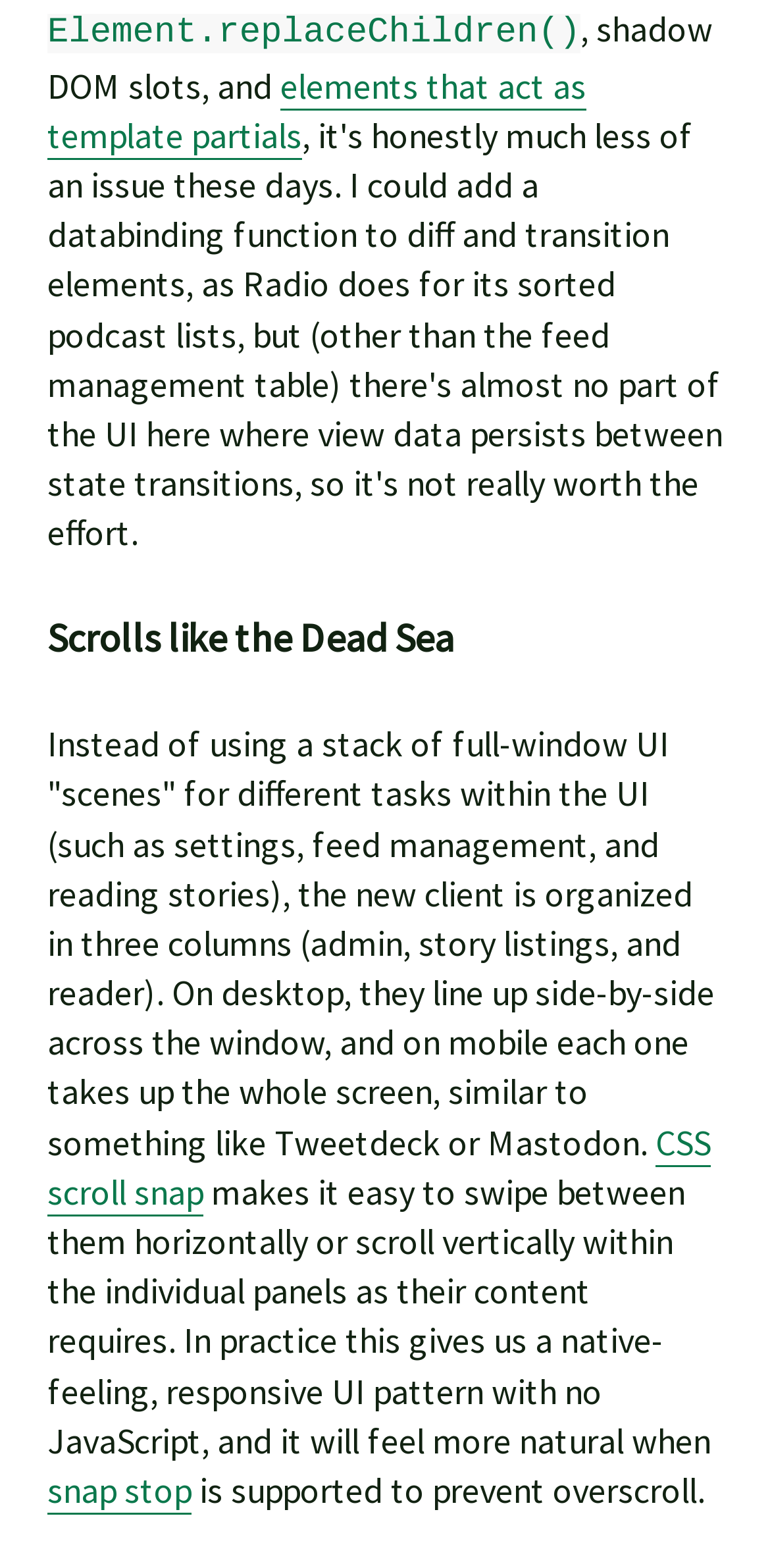Look at the image and write a detailed answer to the question: 
What prevents overscroll?

The snap stop feature is supported to prevent overscroll, which means it stops the scrolling at a certain point, preventing the user from scrolling too far.